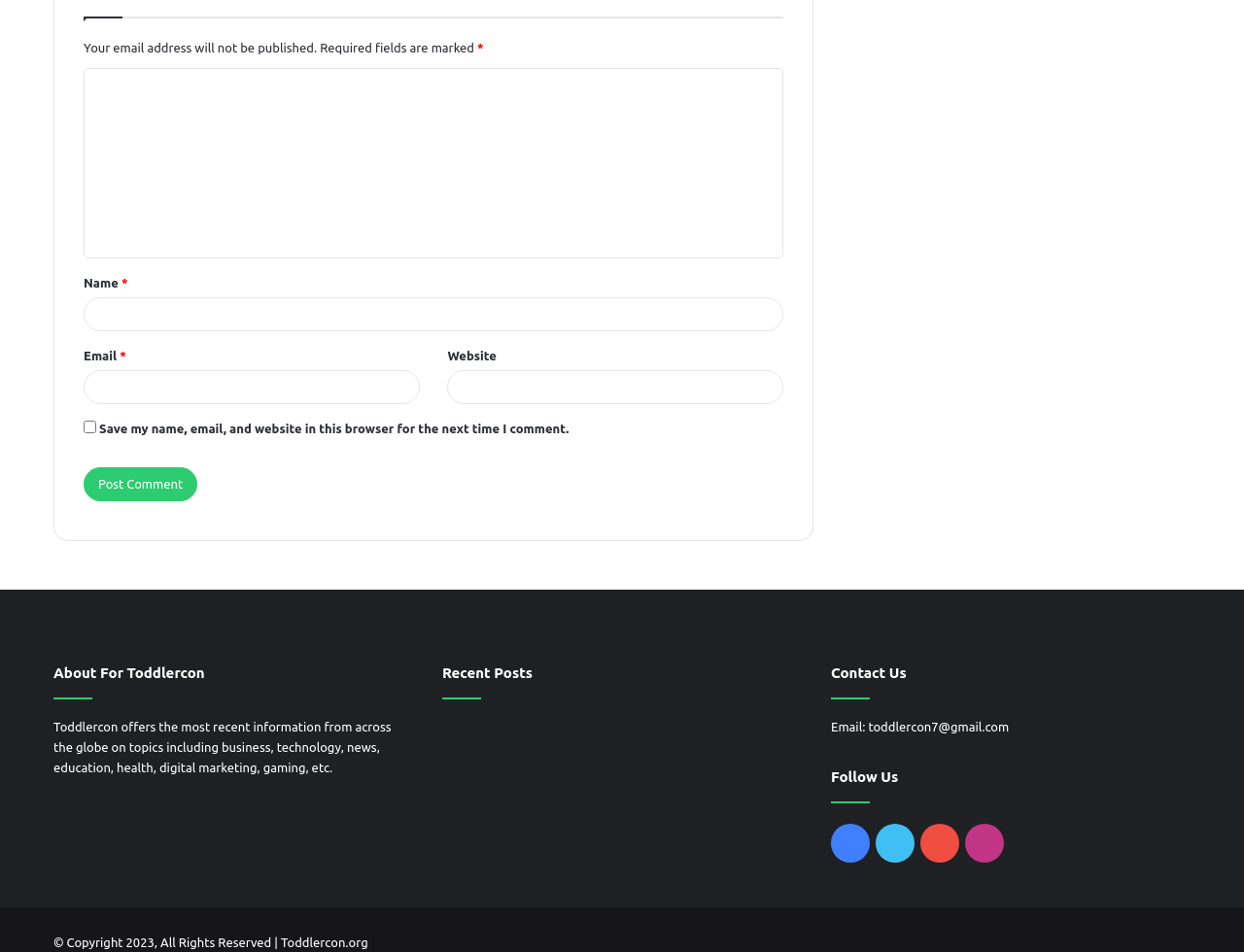Find the bounding box coordinates of the element you need to click on to perform this action: 'Enter a comment'. The coordinates should be represented by four float values between 0 and 1, in the format [left, top, right, bottom].

[0.067, 0.072, 0.63, 0.272]